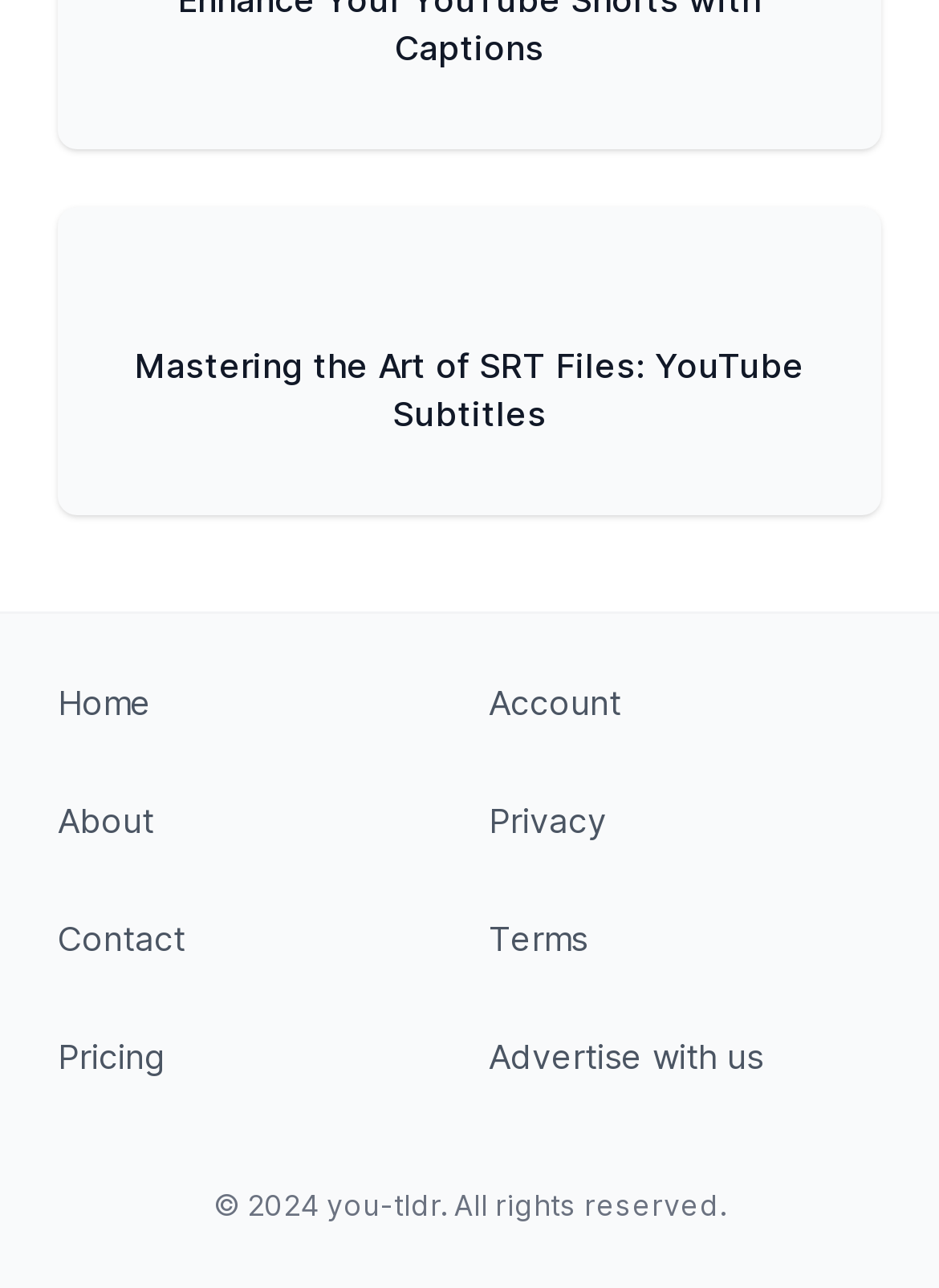Identify the bounding box coordinates of the region that should be clicked to execute the following instruction: "Click the 'Home' link".

None